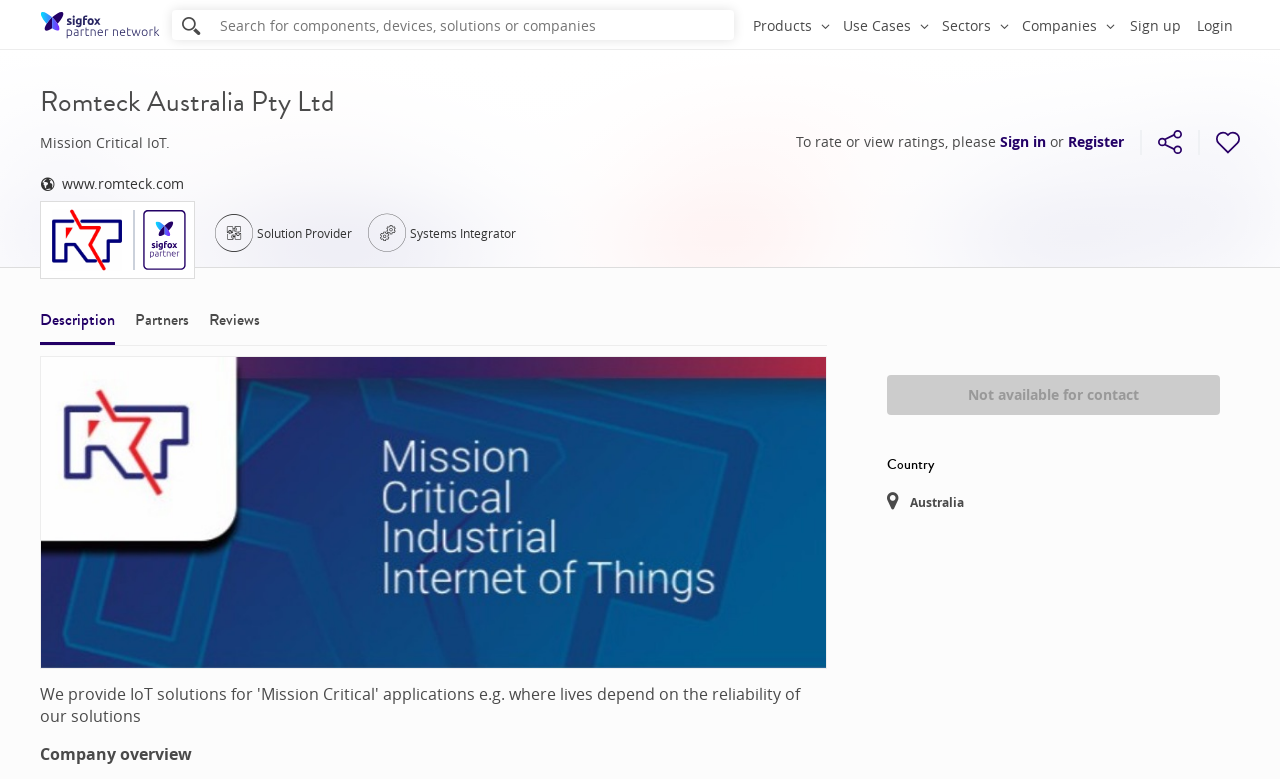What is the position of the 'Sign up' link?
Please look at the screenshot and answer in one word or a short phrase.

Top-right corner